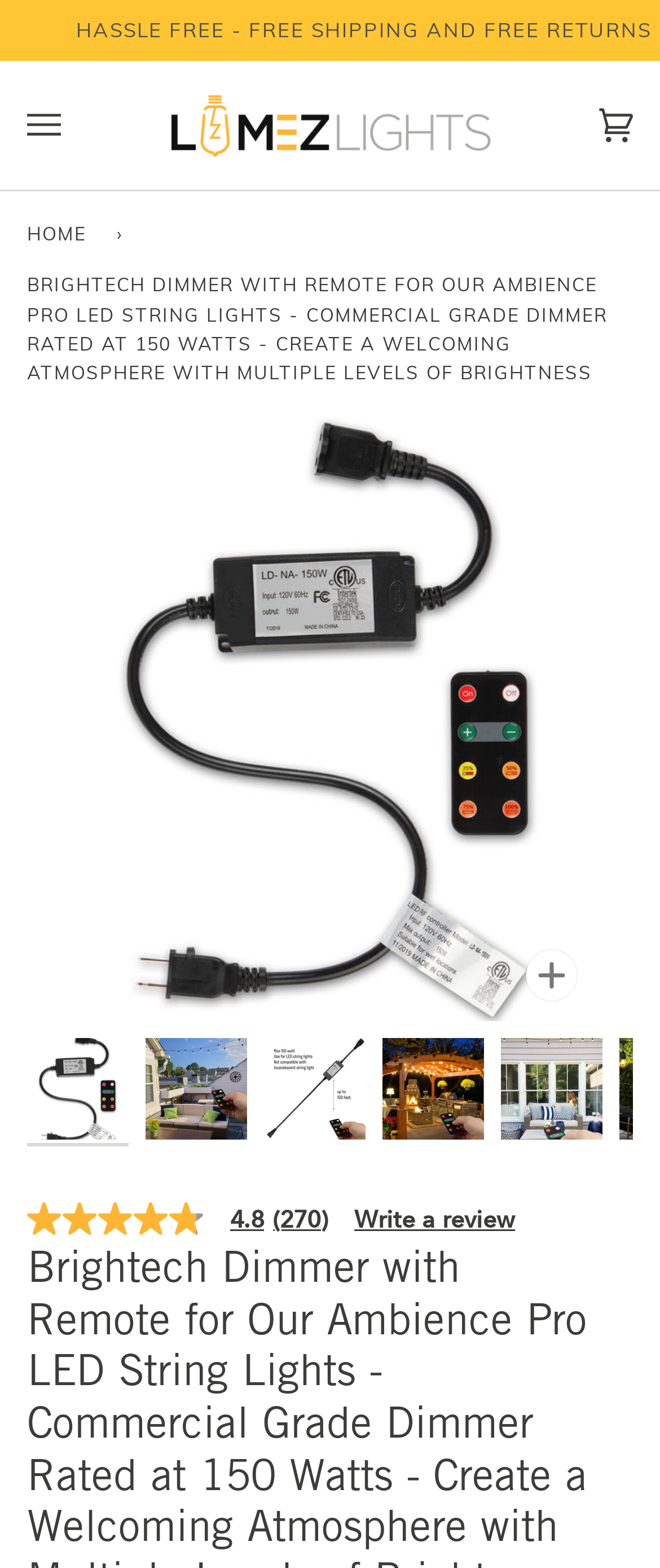Determine the bounding box coordinates of the target area to click to execute the following instruction: "Open menu."

[0.041, 0.039, 0.195, 0.12]